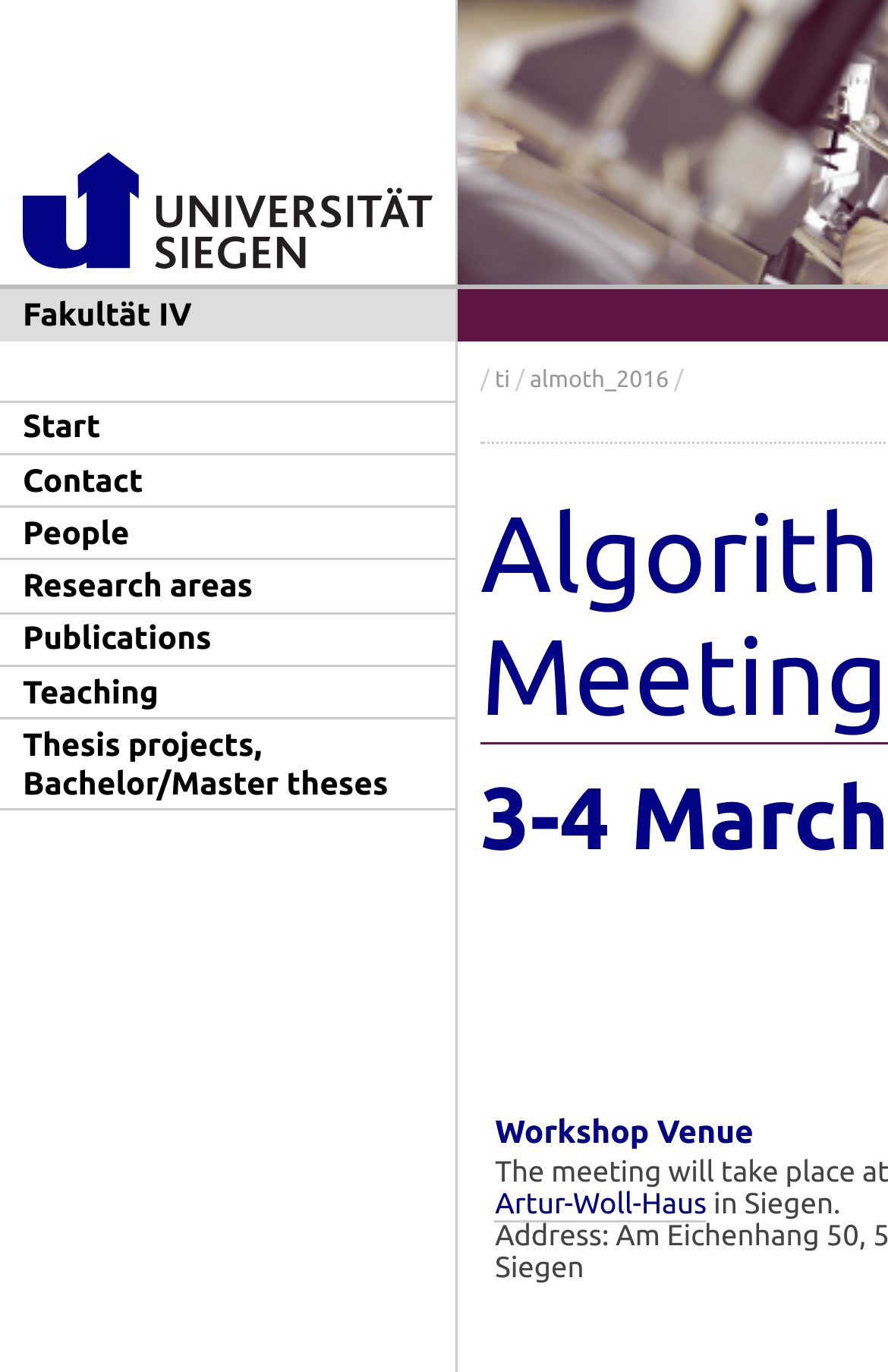How many links are in the navigation menu?
Can you provide a detailed and comprehensive answer to the question?

I counted the number of links in the navigation menu, which are 'Start', 'Contact', 'People', 'Research areas', 'Publications', 'Teaching', 'Thesis projects, Bachelor/Master theses', 'Logo Uni Siegen', and 'Fakultät IV'.